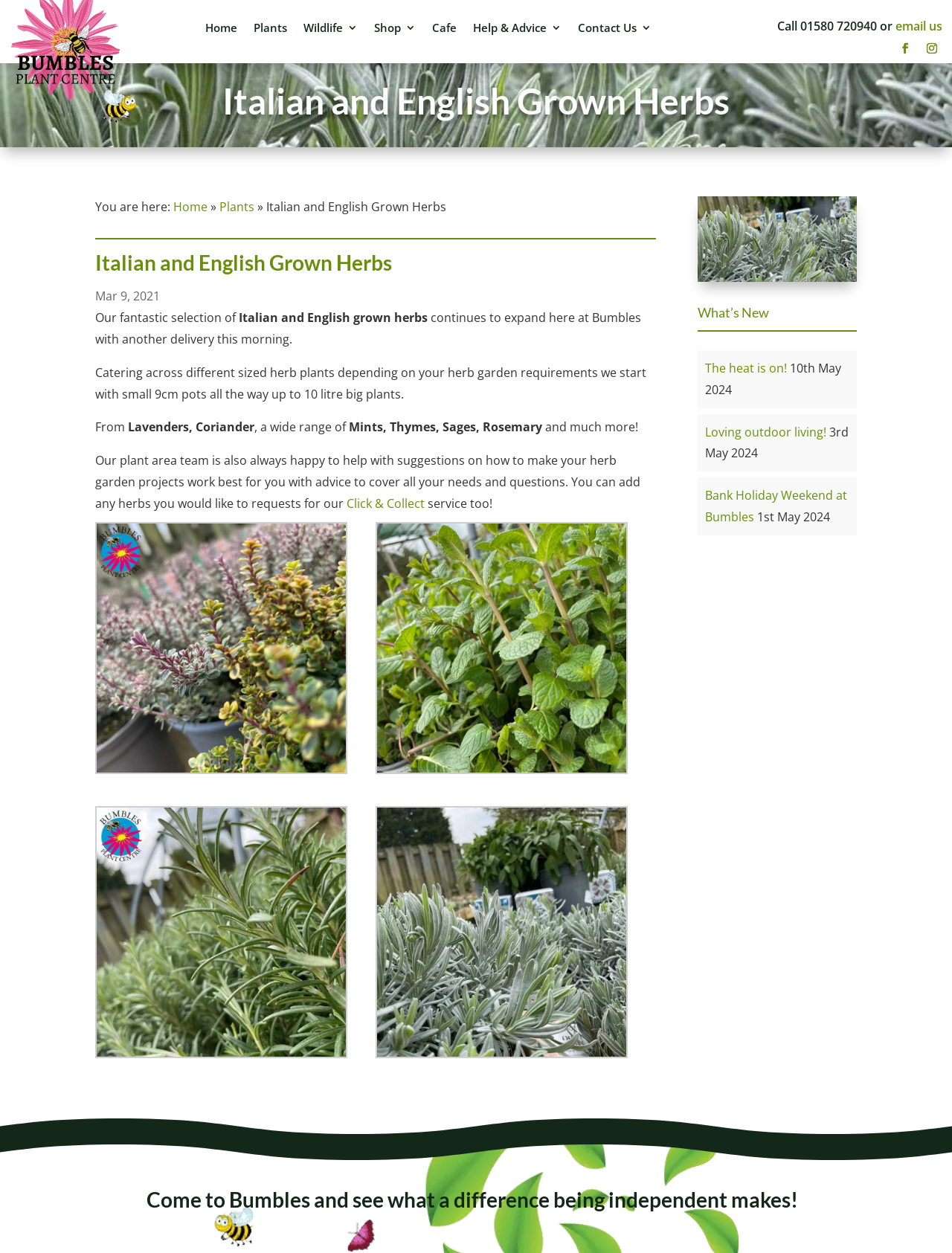What is the name of the plant centre?
Offer a detailed and full explanation in response to the question.

I found the name of the plant centre by looking at the top of the webpage, where it says 'Italian and English Grown Herbs - Bumbles Plant Centre'.